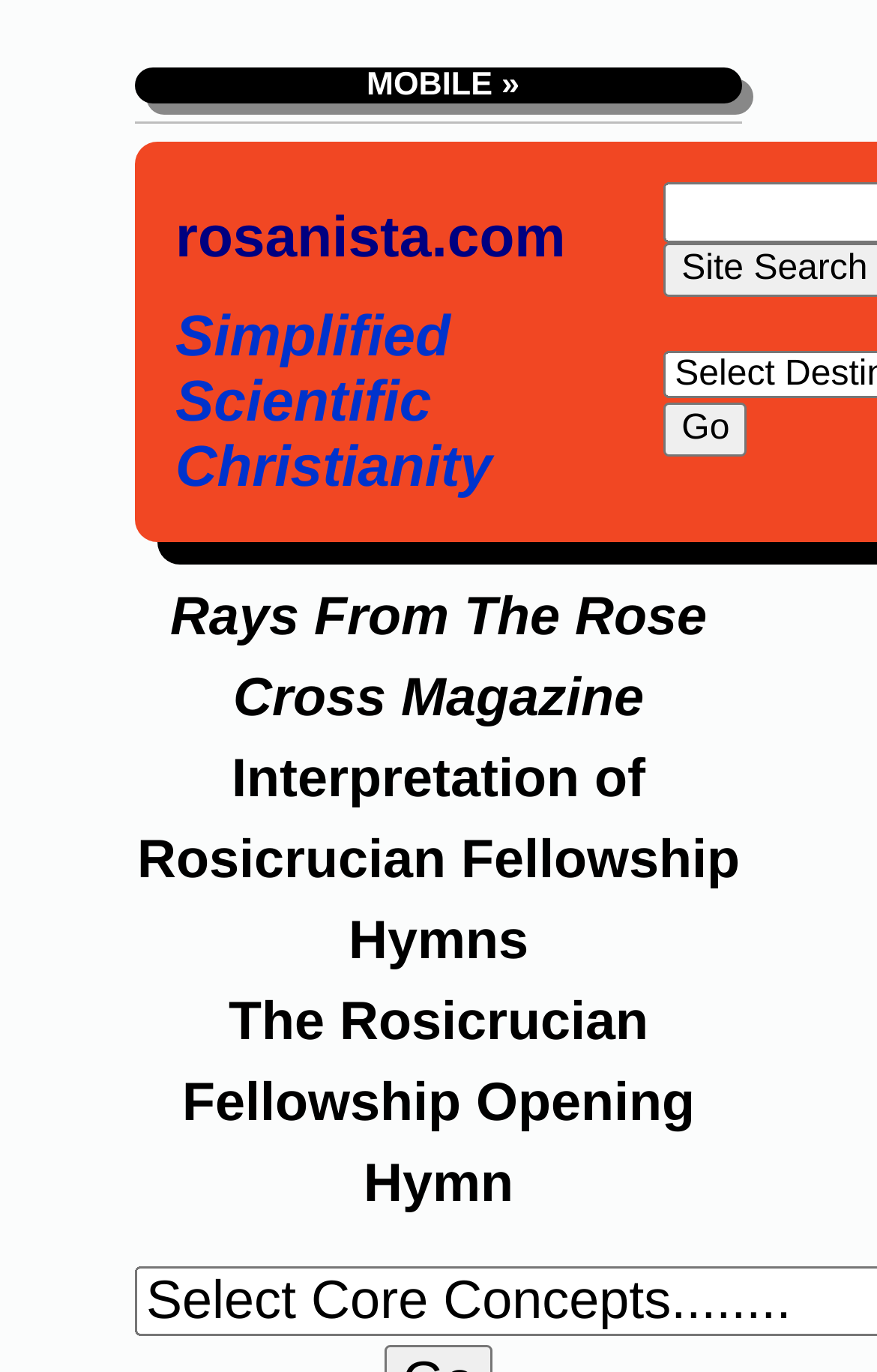What is the name of the magazine?
Answer the question with a detailed explanation, including all necessary information.

I found the answer by looking at the StaticText element with the text 'Rays From The Rose Cross Magazine' which is likely to be the name of the magazine.